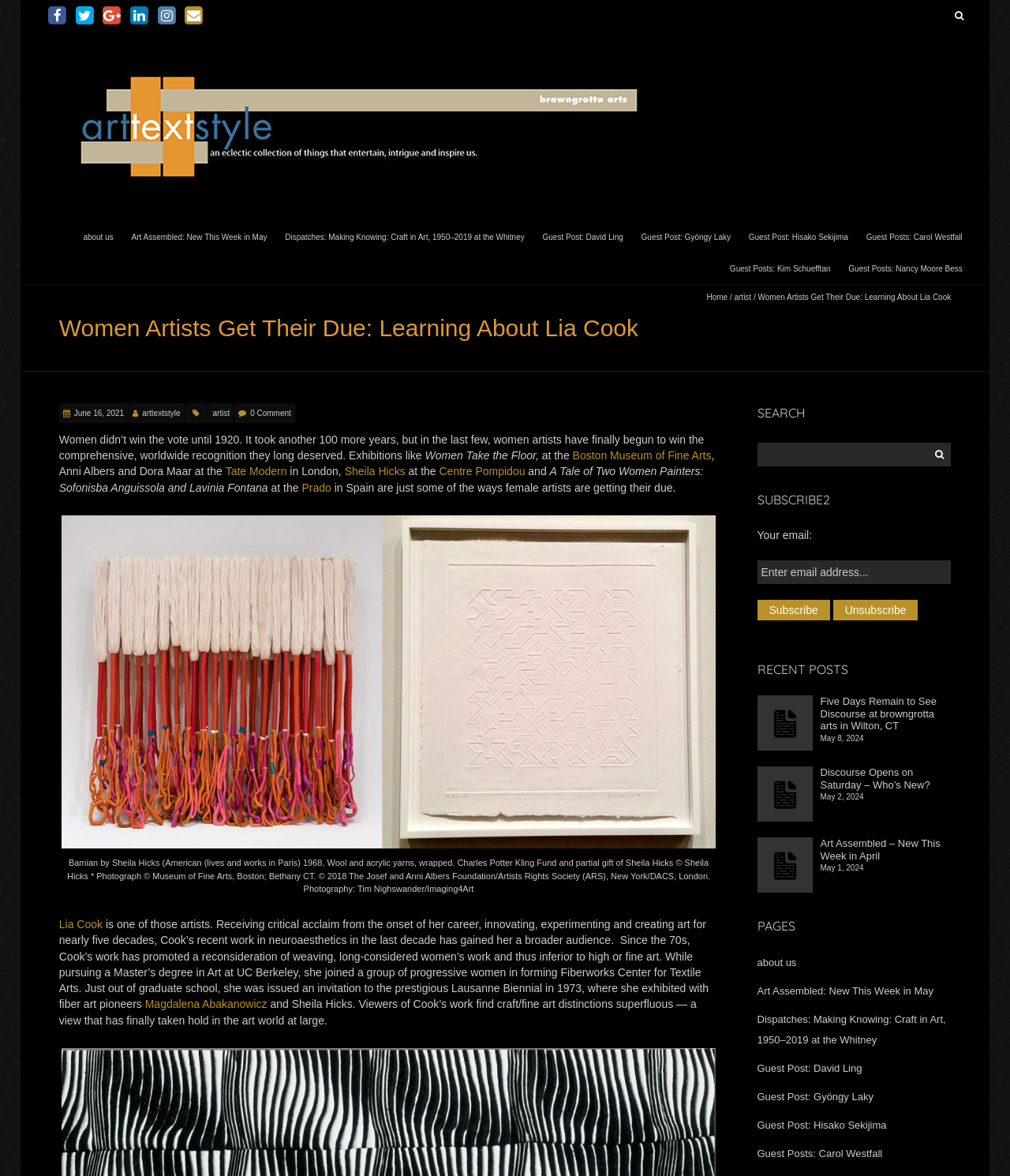Please identify the coordinates of the bounding box for the clickable region that will accomplish this instruction: "Click on the 'September 2019' link".

None